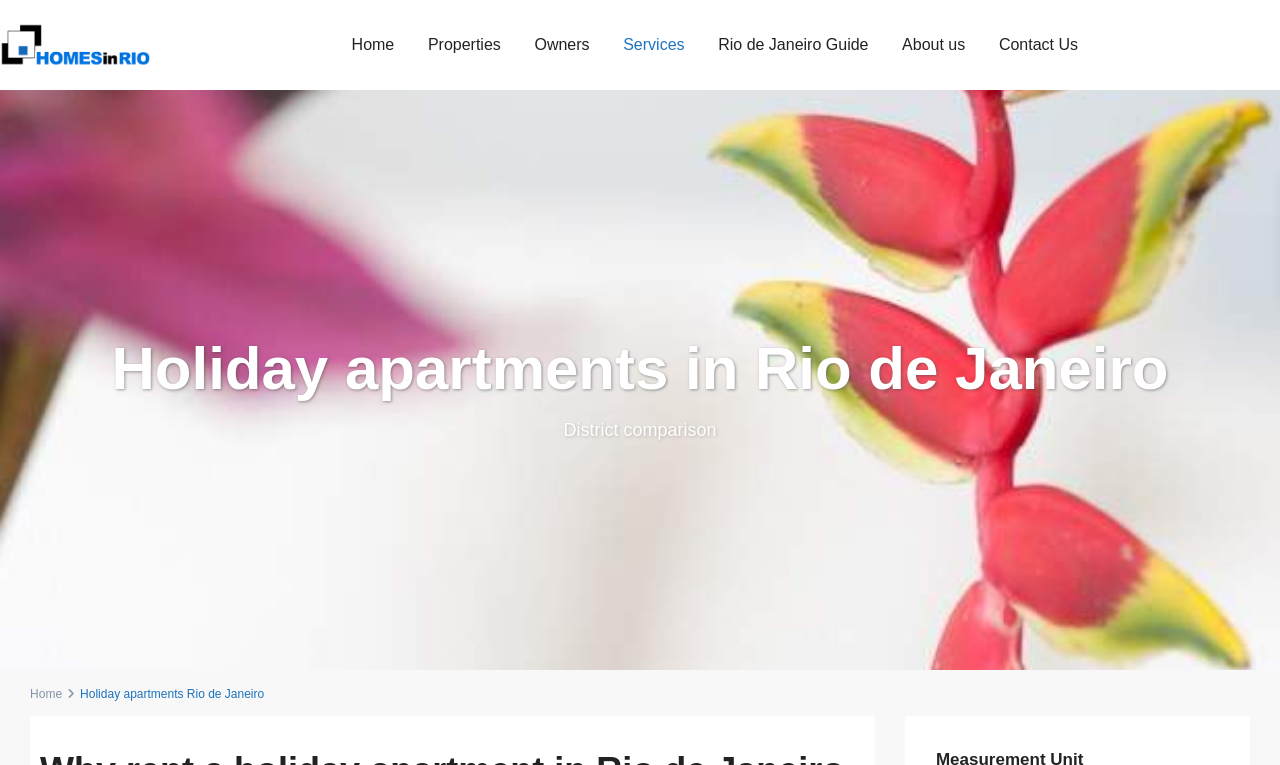Illustrate the webpage's structure and main components comprehensively.

The webpage is about luxury holiday apartments in Rio de Janeiro for rent, with a focus on comparing different districts. At the top left corner, there is a company logo, which is also a link. Below the logo, there is a navigation menu with six links: Home, Properties, Owners, Services, Rio de Janeiro Guide, and About us, followed by a Contact Us link. 

The main heading, "Holiday apartments in Rio de Janeiro", is centered at the top of the page. Below the heading, there is a section with the title "District comparison", which is likely the main content of the page. 

At the bottom left corner, there is a repeated link to the Home page, and a static text "Holiday apartments Rio de Janeiro" next to it.